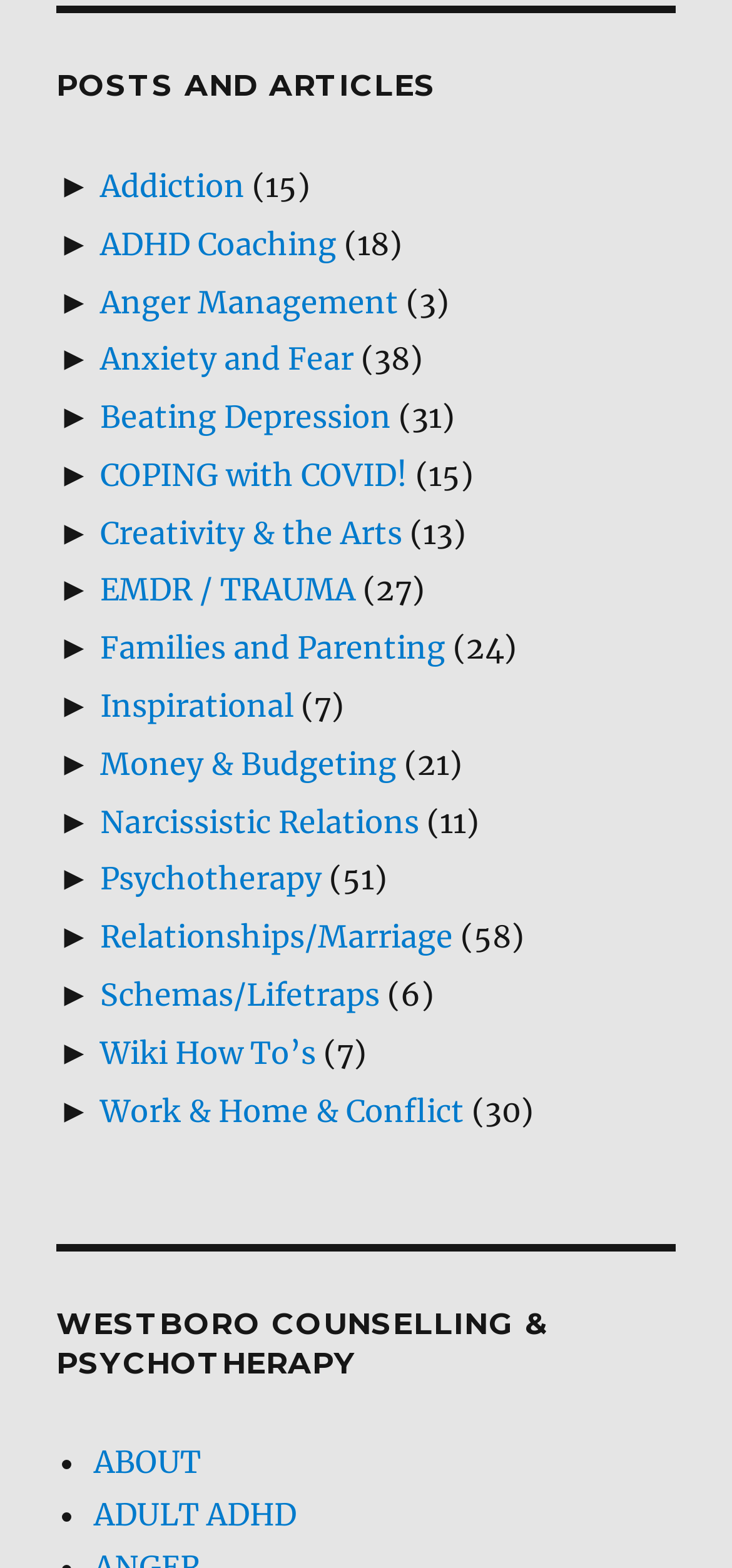Please find the bounding box coordinates in the format (top-left x, top-left y, bottom-right x, bottom-right y) for the given element description. Ensure the coordinates are floating point numbers between 0 and 1. Description: Narcissistic Relations

[0.136, 0.512, 0.572, 0.536]